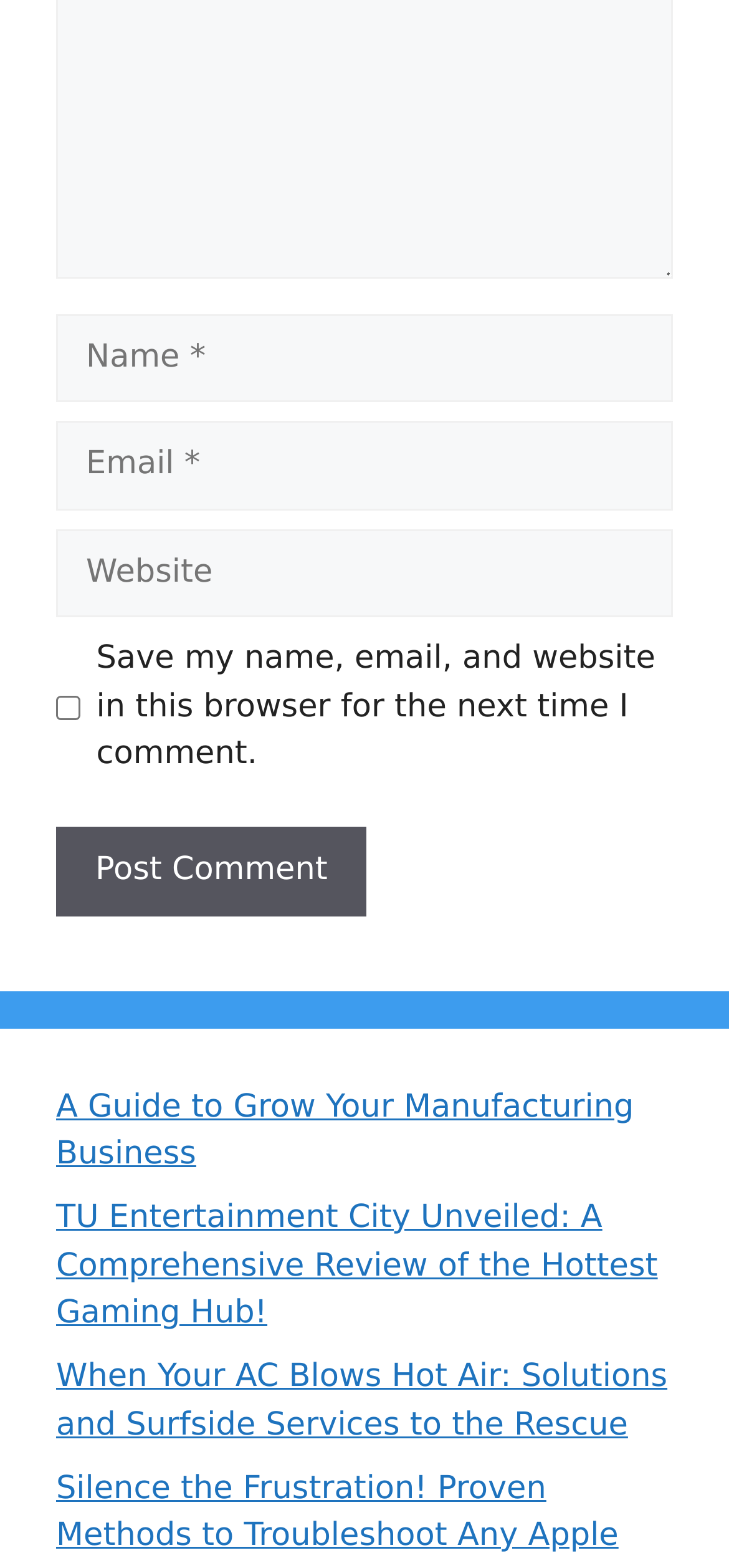Identify the bounding box coordinates of the section that should be clicked to achieve the task described: "Input your email".

[0.077, 0.268, 0.923, 0.325]